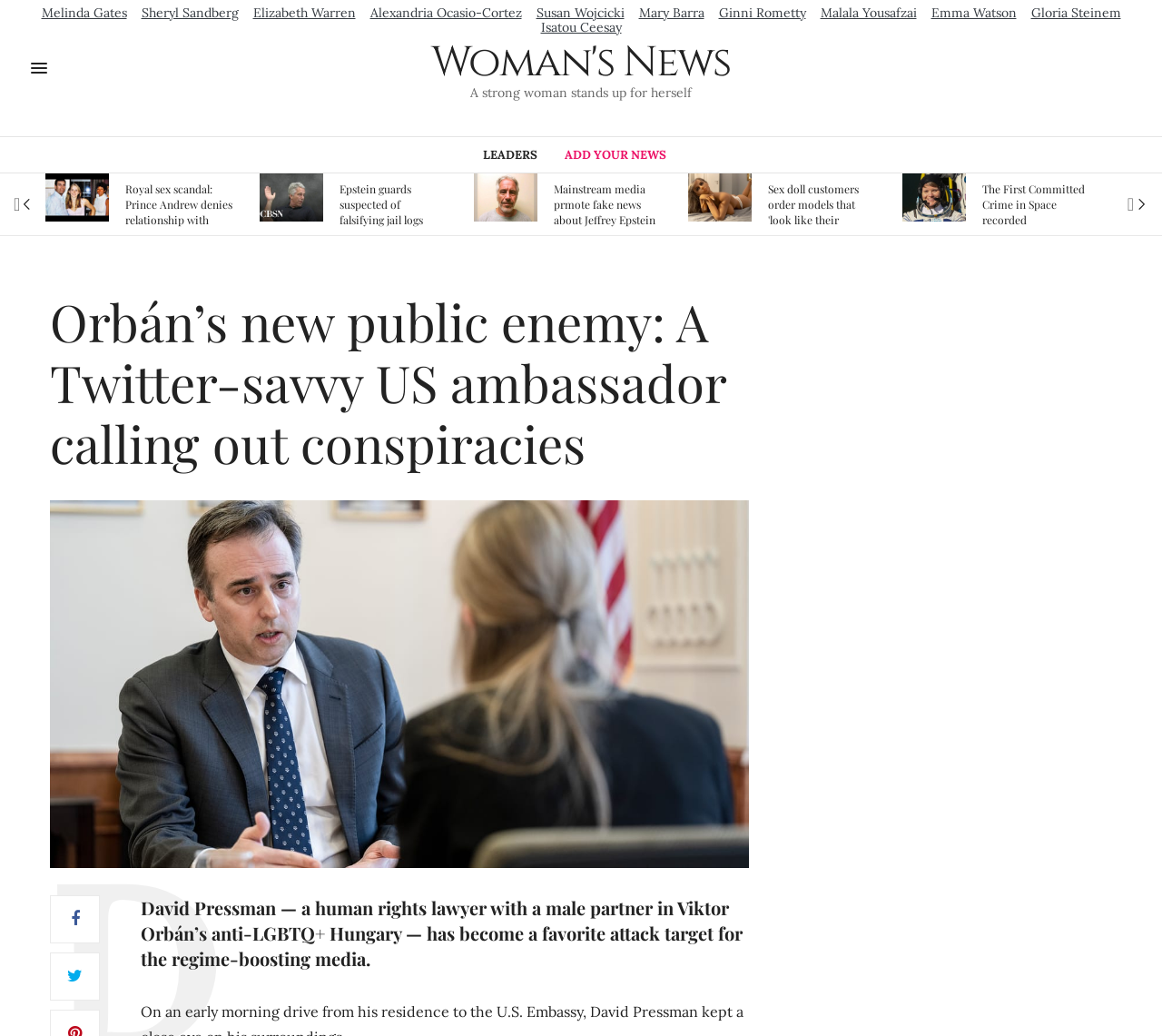Determine the bounding box coordinates of the region to click in order to accomplish the following instruction: "Click on the link to read about Epstein guards suspected of falsifying jail logs". Provide the coordinates as four float numbers between 0 and 1, specifically [left, top, right, bottom].

[0.108, 0.168, 0.2, 0.227]